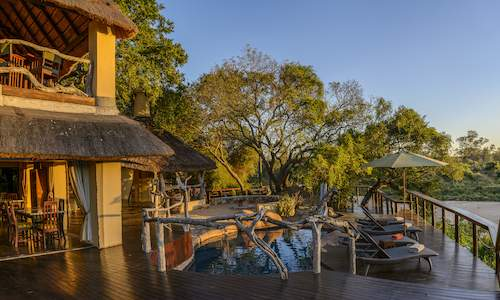Offer a detailed narrative of what is shown in the image.

The image showcases a luxurious lodge in the Kruger National Park, South Africa, surrounded by lush greenery and nature. The structure, featuring traditional thatched roofing, exudes an inviting and rustic charm. In the foreground, a wooden deck accommodates comfortable lounge chairs and a sleek infinity pool that reflects the serene atmosphere of the environment. Nearby, a shaded area with a sun umbrella provides a perfect spot for relaxation while enjoying the stunning views of the surrounding landscape. This tranquil scene highlights the diverse accommodation options available within the park, promising visitors a blend of comfort and closeness to nature amid the vibrant wildlife, making it an ideal retreat for explorers and nature lovers alike.